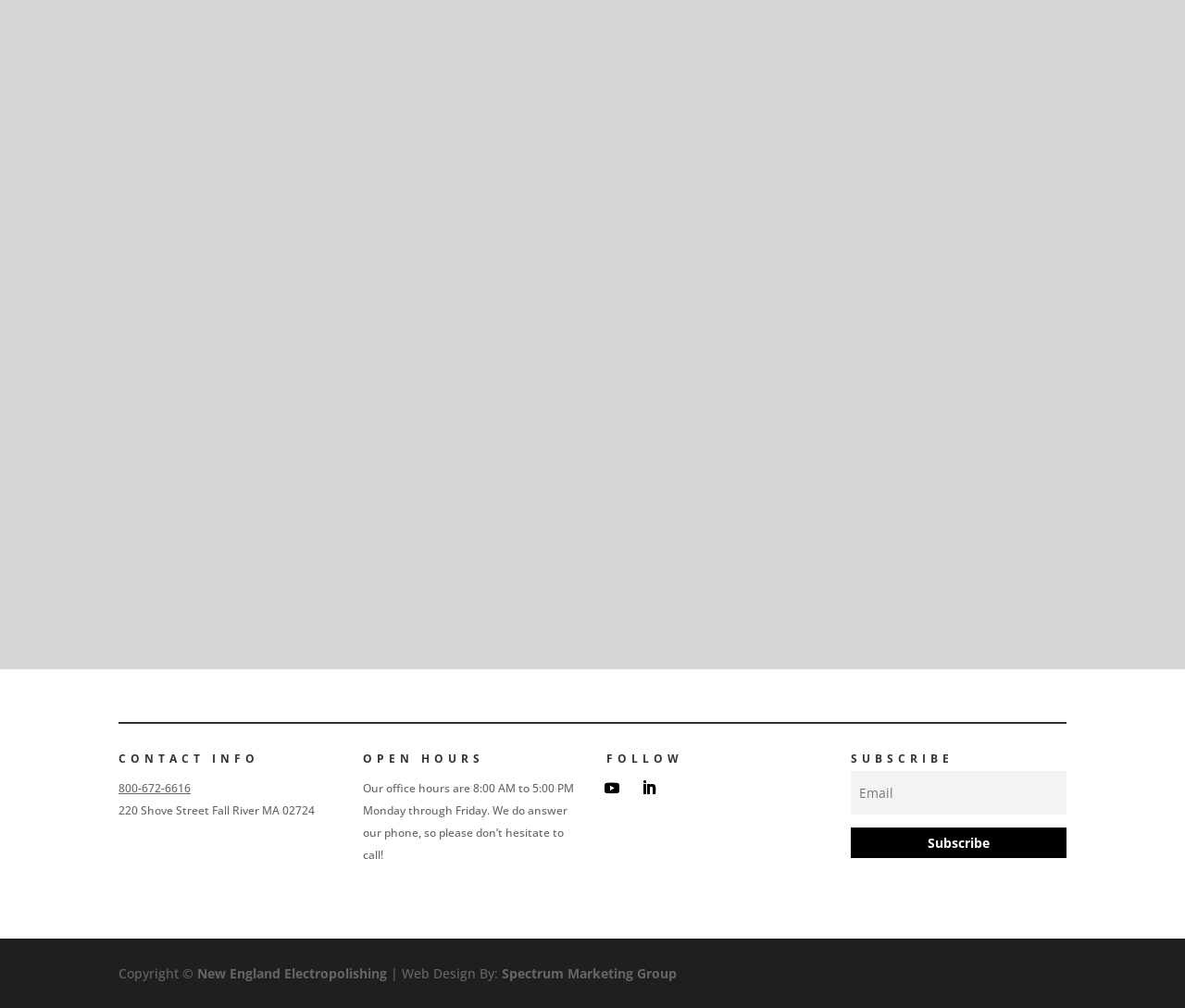Locate the coordinates of the bounding box for the clickable region that fulfills this instruction: "Send a sample part for electropolishing".

[0.413, 0.491, 0.587, 0.537]